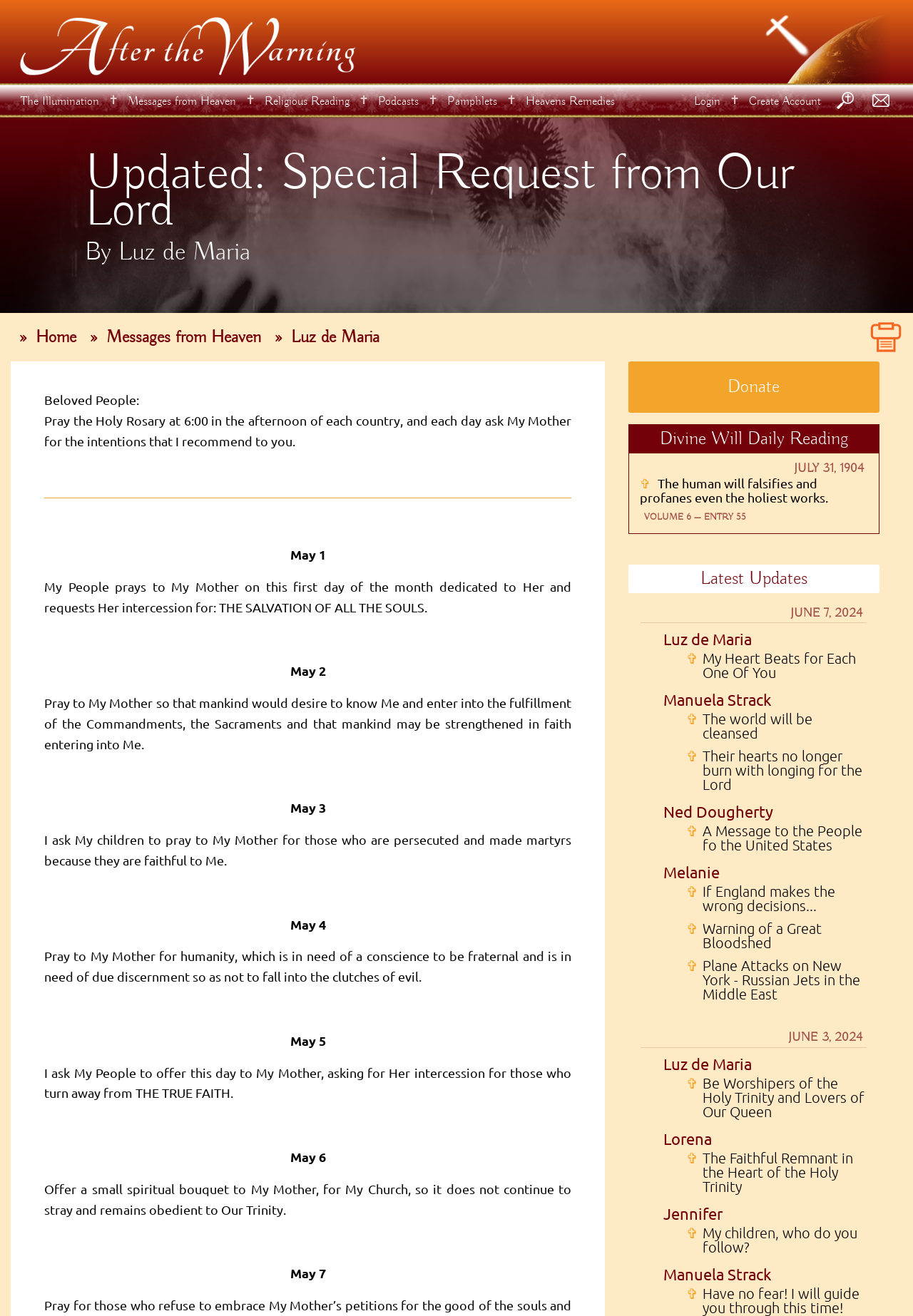What is the theme of the messages on this webpage?
Give a detailed explanation using the information visible in the image.

The webpage contains messages and prayers with religious themes, mentioning God, Jesus, and the Virgin Mary, and discussing topics such as faith, salvation, and the Commandments.